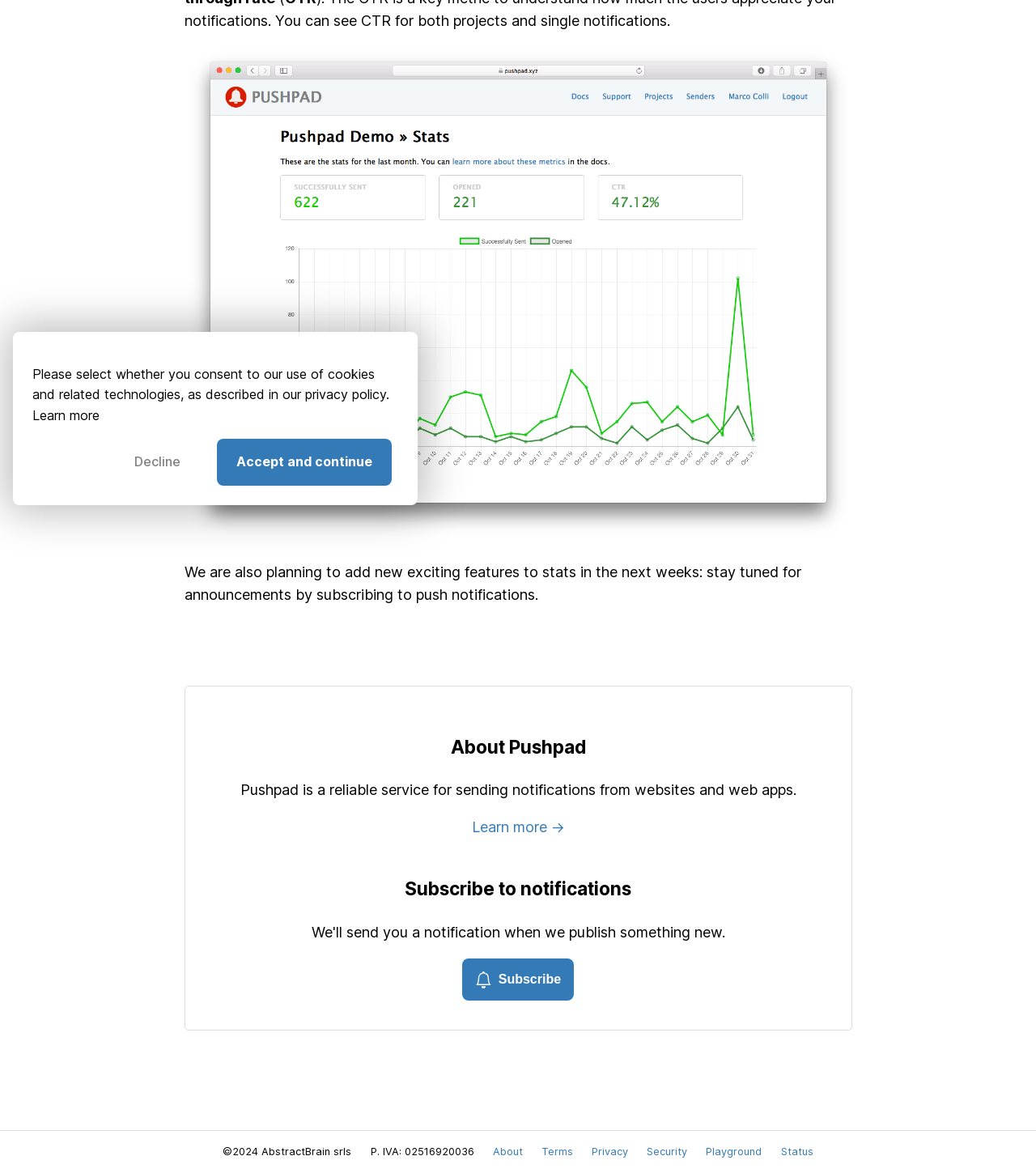Provide the bounding box coordinates of the HTML element this sentence describes: "Security". The bounding box coordinates consist of four float numbers between 0 and 1, i.e., [left, top, right, bottom].

[0.624, 0.976, 0.664, 0.987]